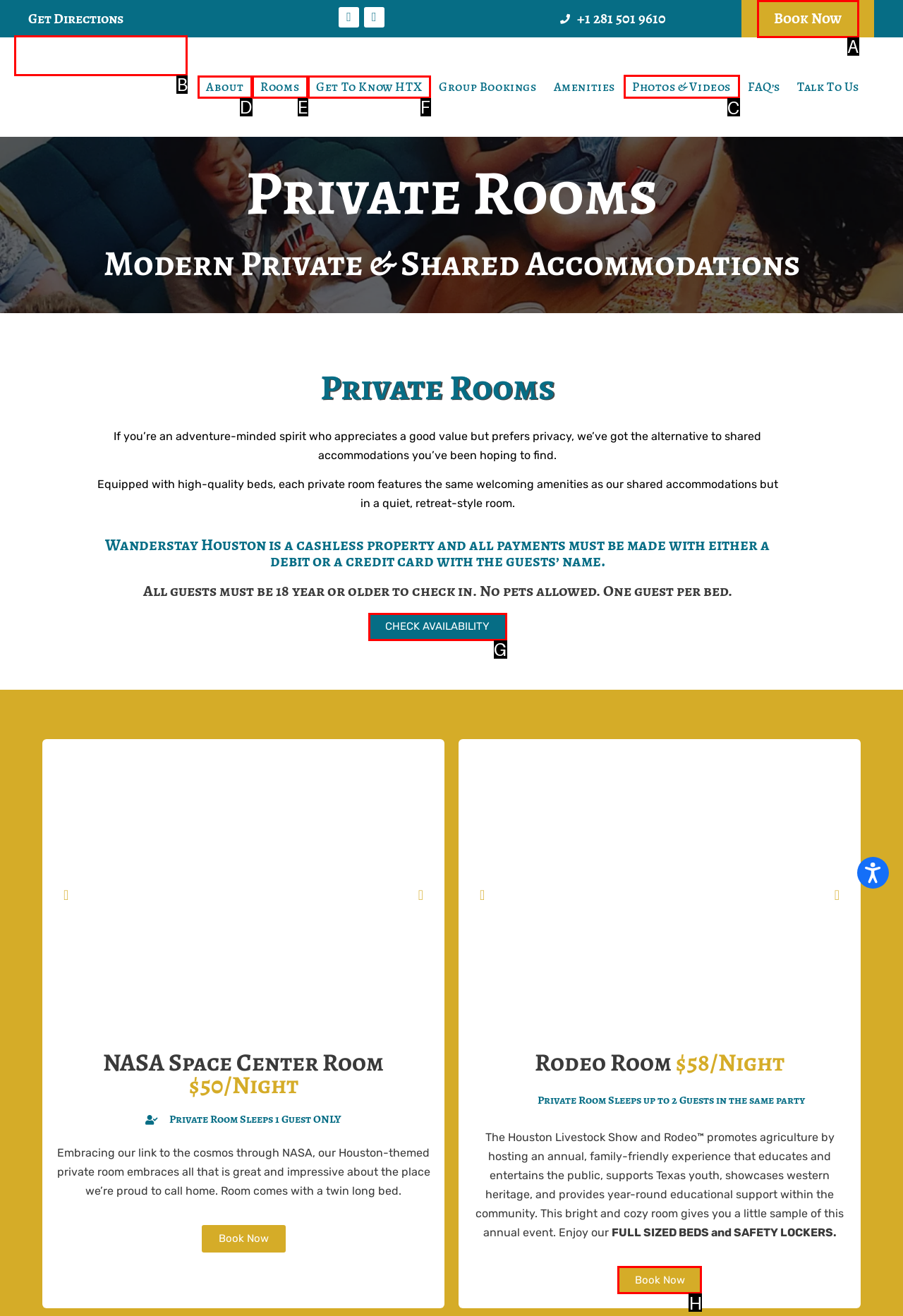To achieve the task: View Photos & Videos, which HTML element do you need to click?
Respond with the letter of the correct option from the given choices.

C